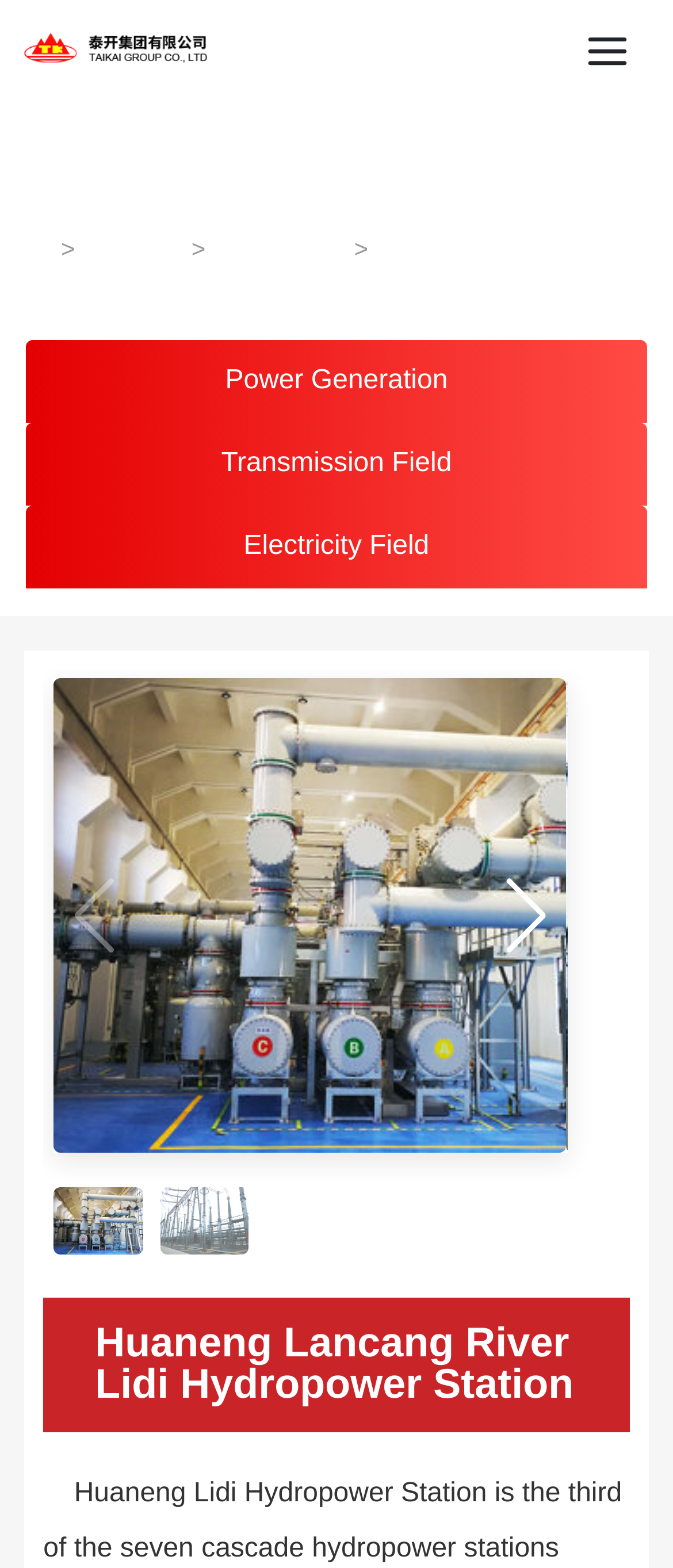Please examine the image and provide a detailed answer to the question: What is the text on the button that is not disabled?

There are two button elements, one with the text 'Next slide' and the other with the text 'Previous slide'. The 'Previous slide' button is disabled, so the answer is 'Next slide' which is the text on the button that is not disabled